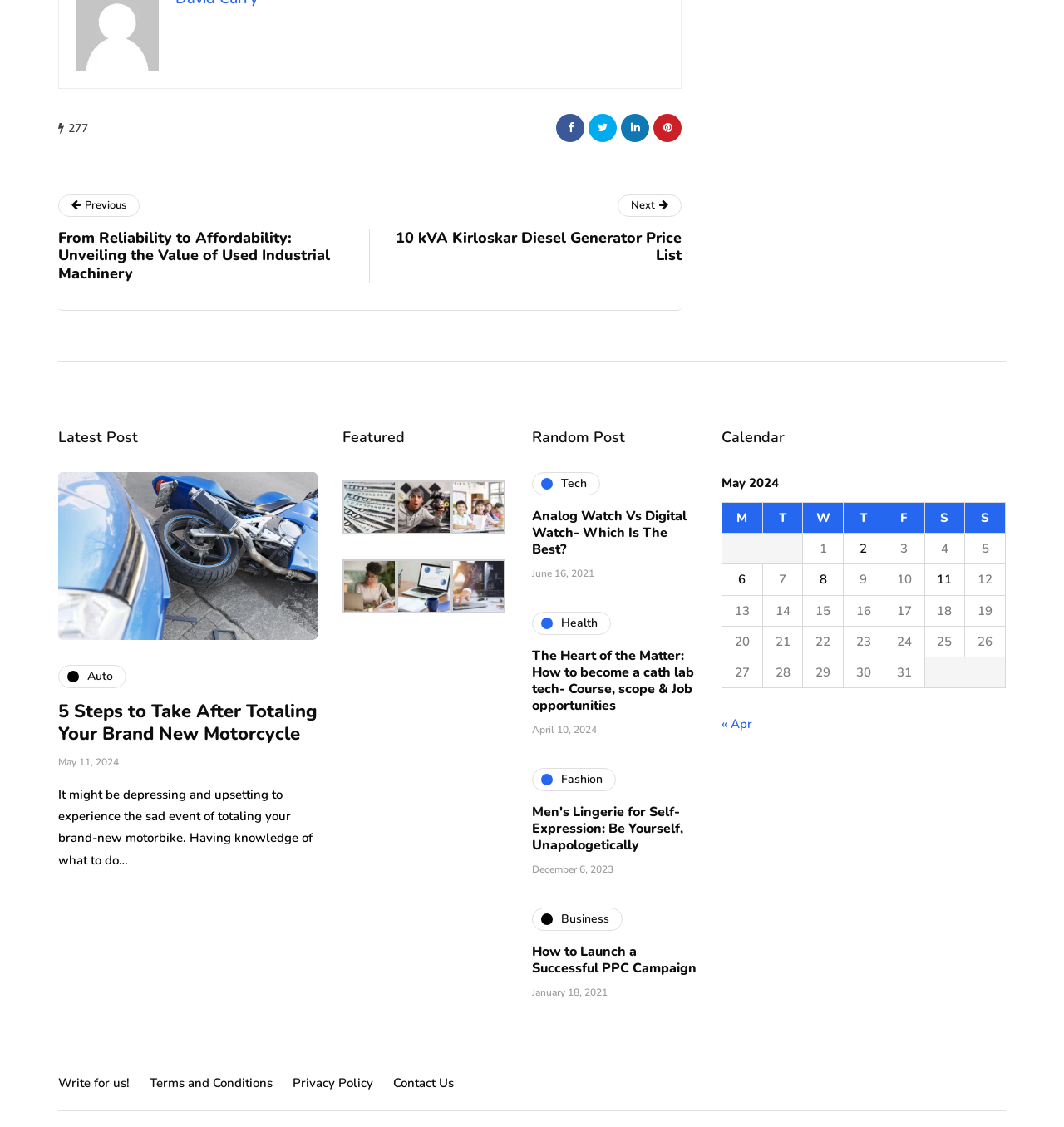Provide the bounding box coordinates of the area you need to click to execute the following instruction: "Browse the 'Random Post' section".

[0.5, 0.38, 0.655, 0.396]